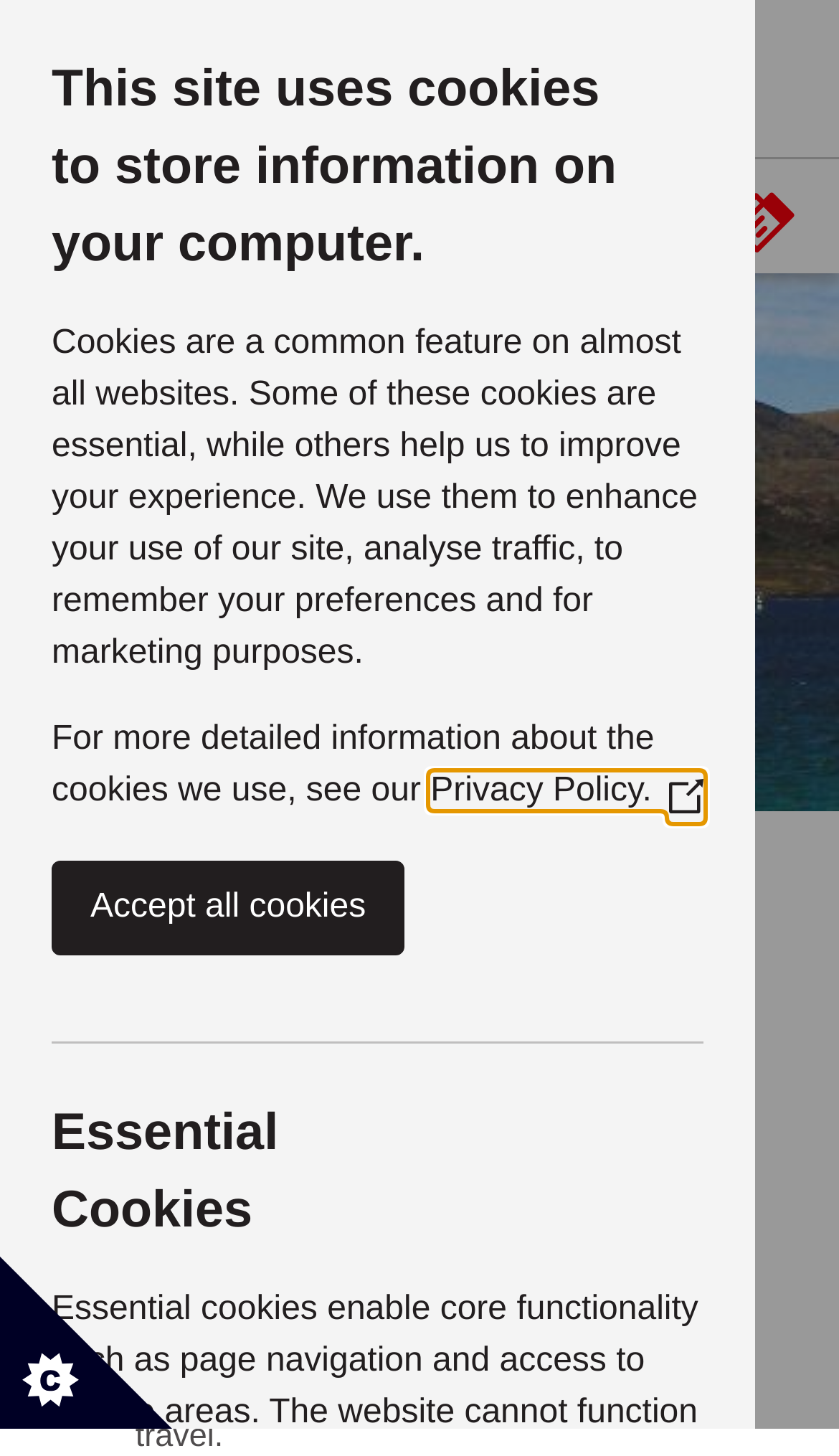Elaborate on the different components and information displayed on the webpage.

This webpage is about Frequently Asked Questions (FAQs) related to making a reservation, including online bookings, payment, ticket validity, and refunds. 

At the top of the page, there is a dialog box informing users that the site uses cookies to store information on their computer. This dialog box is centered at the top of the page and takes up about 90% of the width. Inside the dialog box, there is a heading, a paragraph of text explaining the use of cookies, and a link to the Privacy Policy. Below the text, there are two buttons: "Accept all cookies" and a heading "Essential Cookies". 

Below the dialog box, there is a button "Set cookie preferences" on the top left corner. Next to it, there is a link "Skip to main content" on the top left corner. 

On the top right corner, there is a logo of Caledonian MacBrayne, which is an image and a link. Below the logo, there are five links in a row: "Menu", "Map", "Search", "Log in", and "Buy tickets". 

The main content of the page is about FAQs, with a heading "FAQs" in the middle of the page. Below the heading, there is a link "Back to Tickets and Reservations" on the left side, and a heading "Can I get a refund for my ticket?" below it. The main content of the FAQ is a paragraph of text explaining the refund policy for tickets, which takes up most of the bottom half of the page.